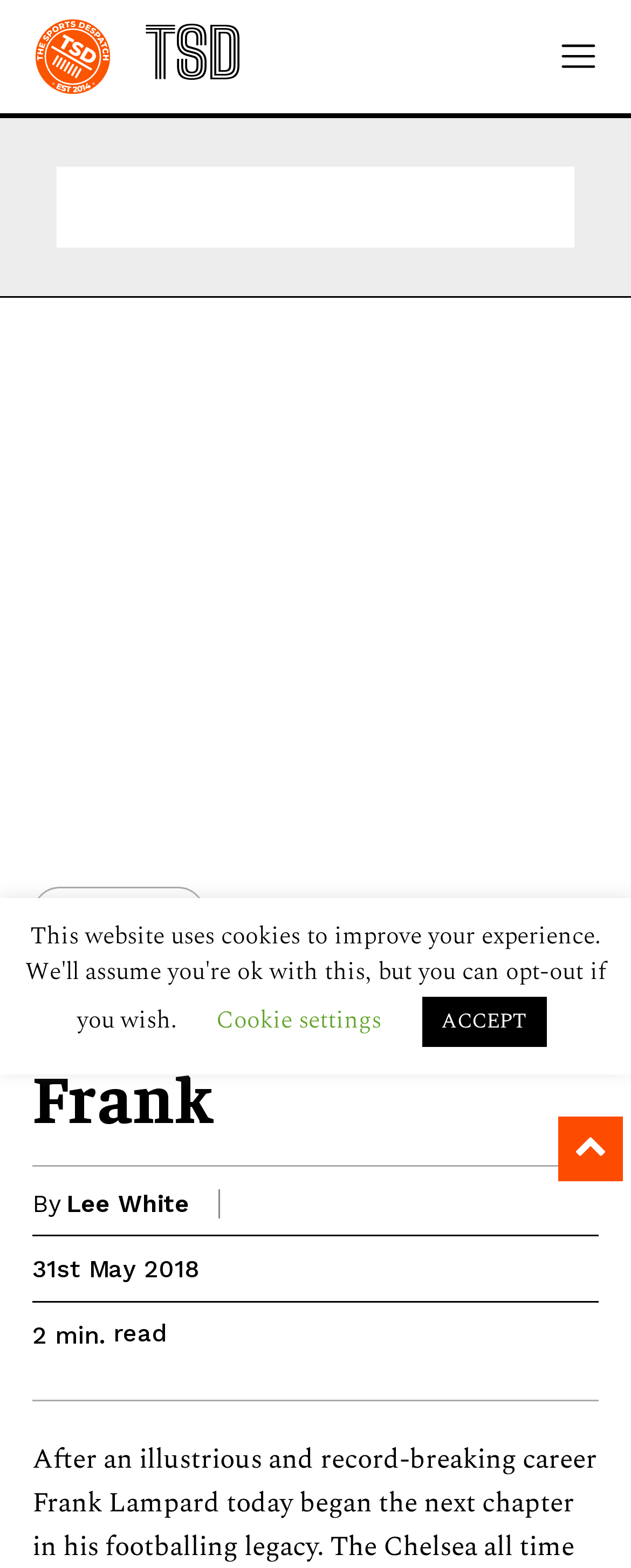What is the main heading of this webpage? Please extract and provide it.

Derby Day For Frank